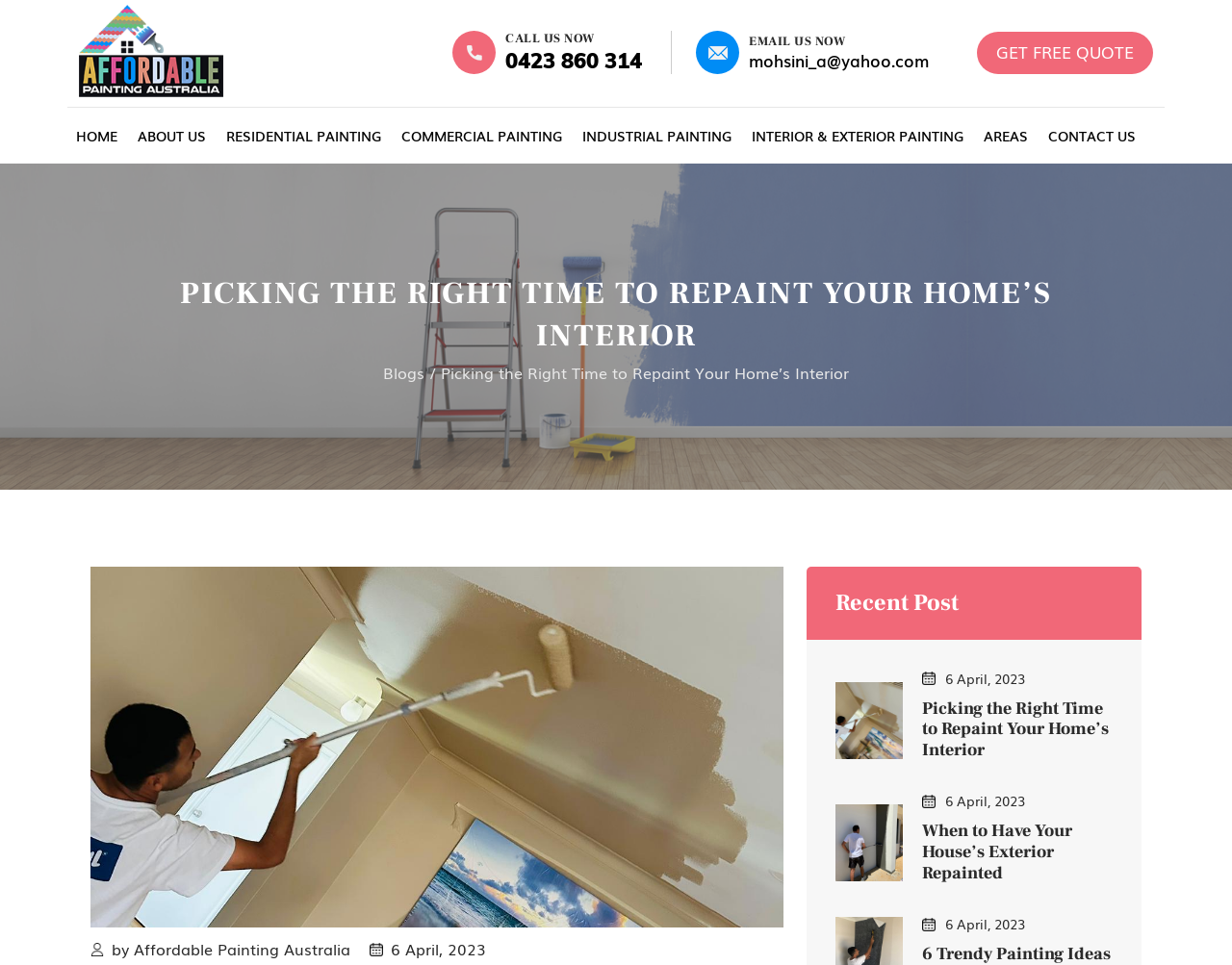Use a single word or phrase to answer the question:
How many recent posts are listed on the webpage?

3